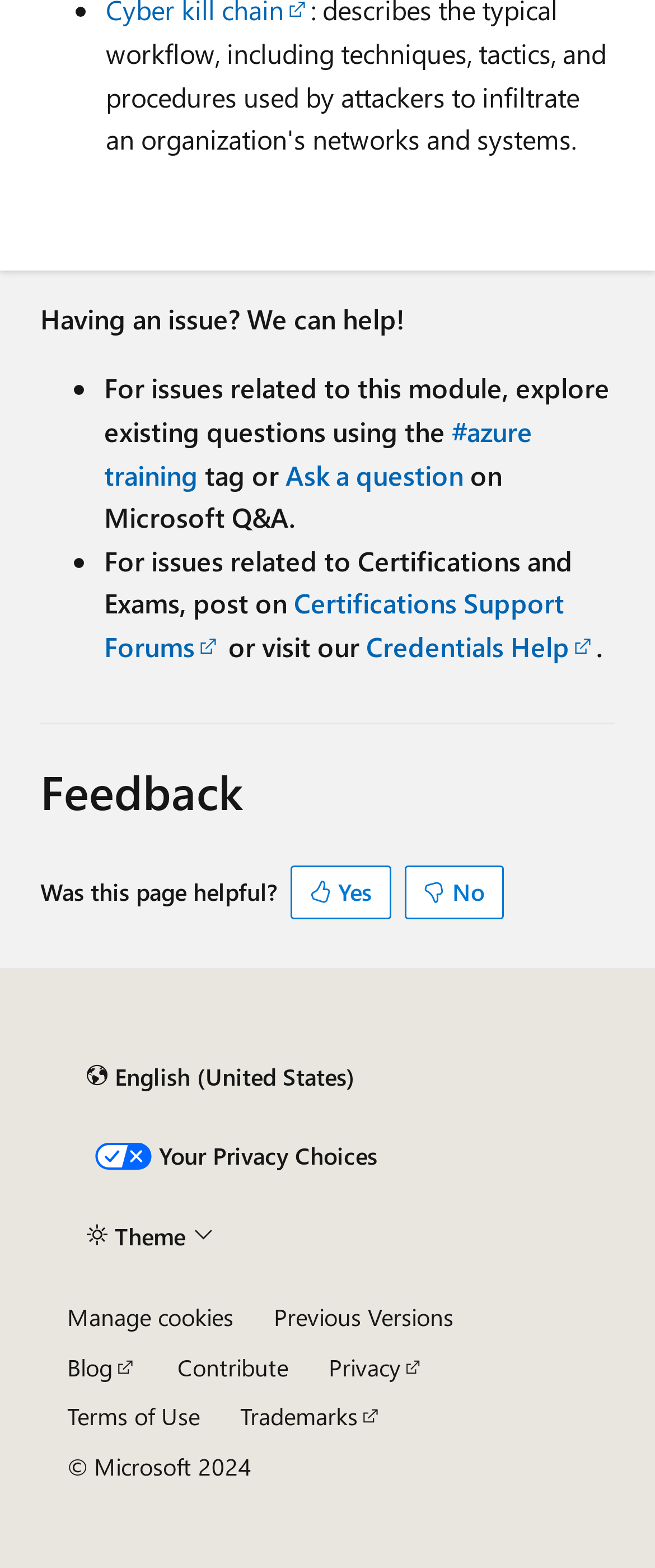Identify the bounding box coordinates for the element you need to click to achieve the following task: "Explore existing questions". Provide the bounding box coordinates as four float numbers between 0 and 1, in the form [left, top, right, bottom].

[0.159, 0.264, 0.813, 0.314]